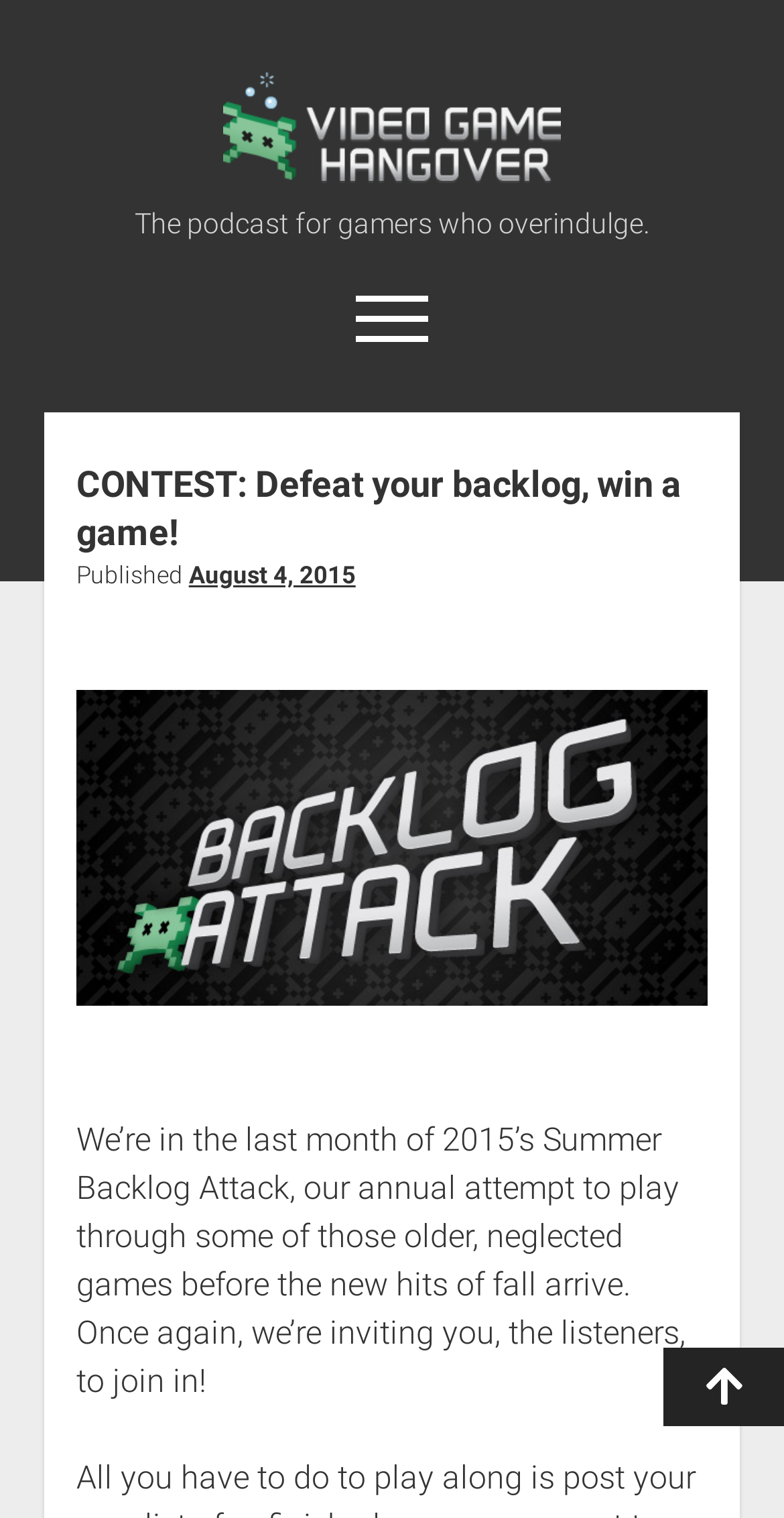Kindly determine the bounding box coordinates of the area that needs to be clicked to fulfill this instruction: "Check the Twitter link".

[0.167, 0.278, 0.208, 0.299]